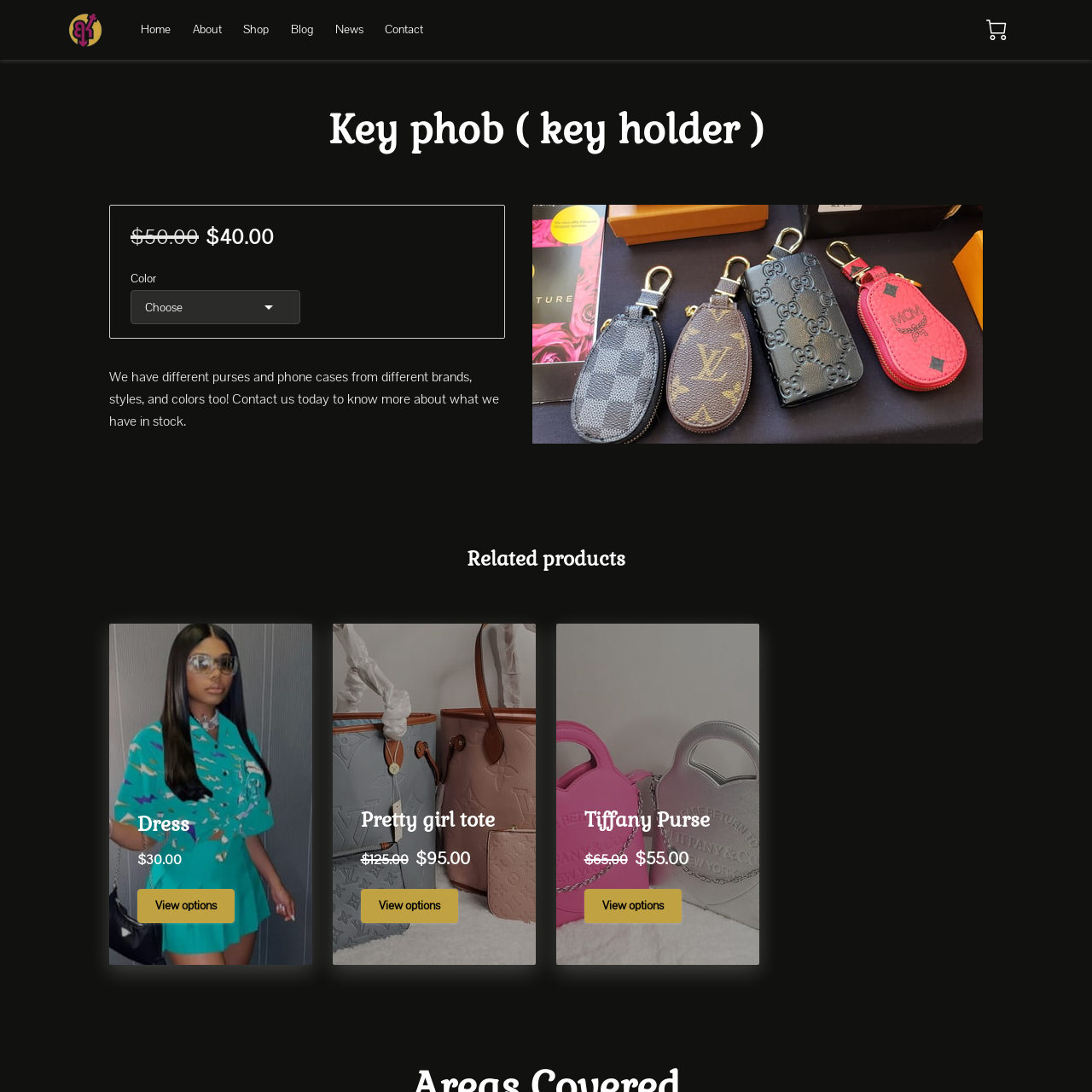How much does the Tiffany Purse cost?
Could you give a comprehensive explanation in response to this question?

I found the price of the Tiffany Purse by looking at the link element with the text 'Tiffany Purse $65.00 $55.00 View options Learn more' which provides the price information.